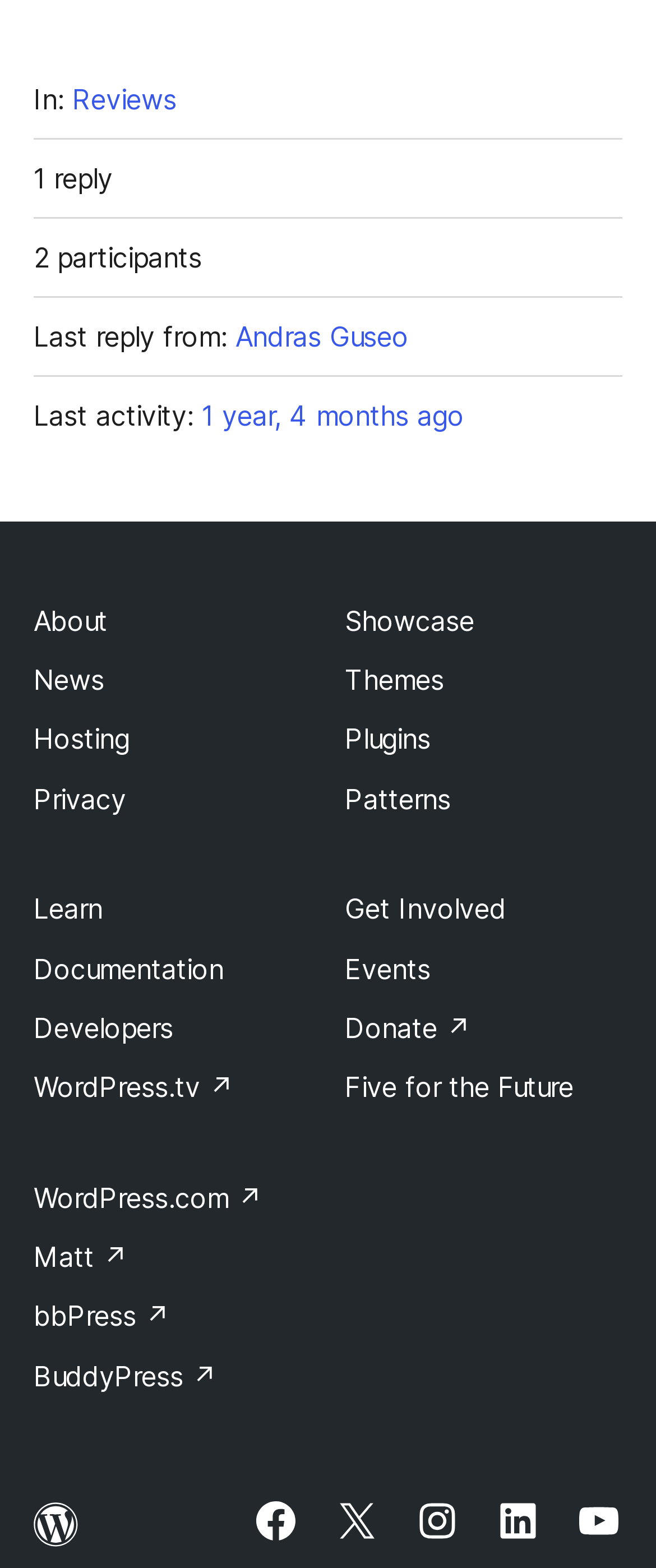Determine the bounding box coordinates for the HTML element mentioned in the following description: "1 year, 4 months ago". The coordinates should be a list of four floats ranging from 0 to 1, represented as [left, top, right, bottom].

[0.308, 0.251, 0.708, 0.279]